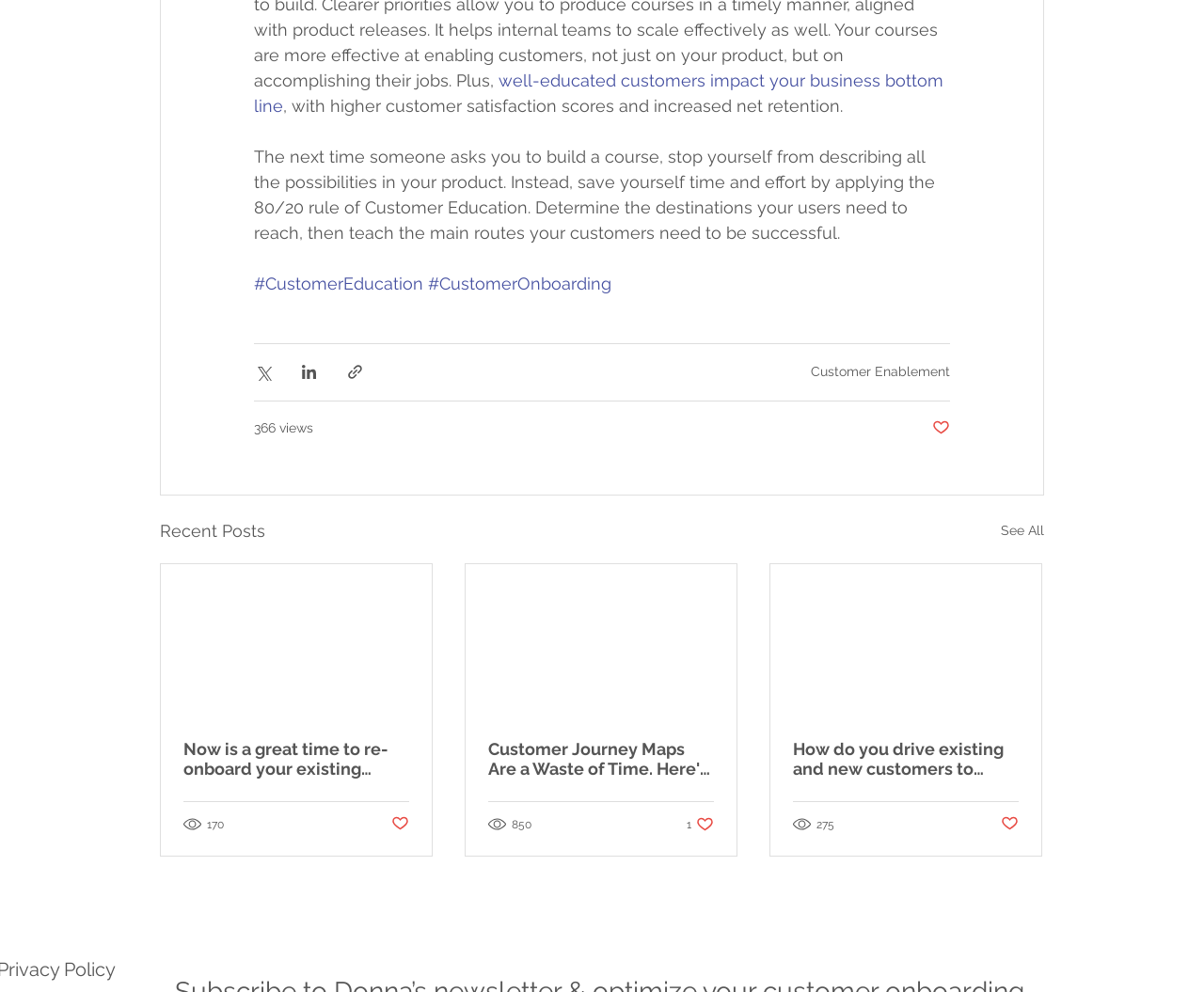Please identify the bounding box coordinates of the element I should click to complete this instruction: 'Read the article about Customer Journey Maps'. The coordinates should be given as four float numbers between 0 and 1, like this: [left, top, right, bottom].

[0.405, 0.745, 0.593, 0.784]